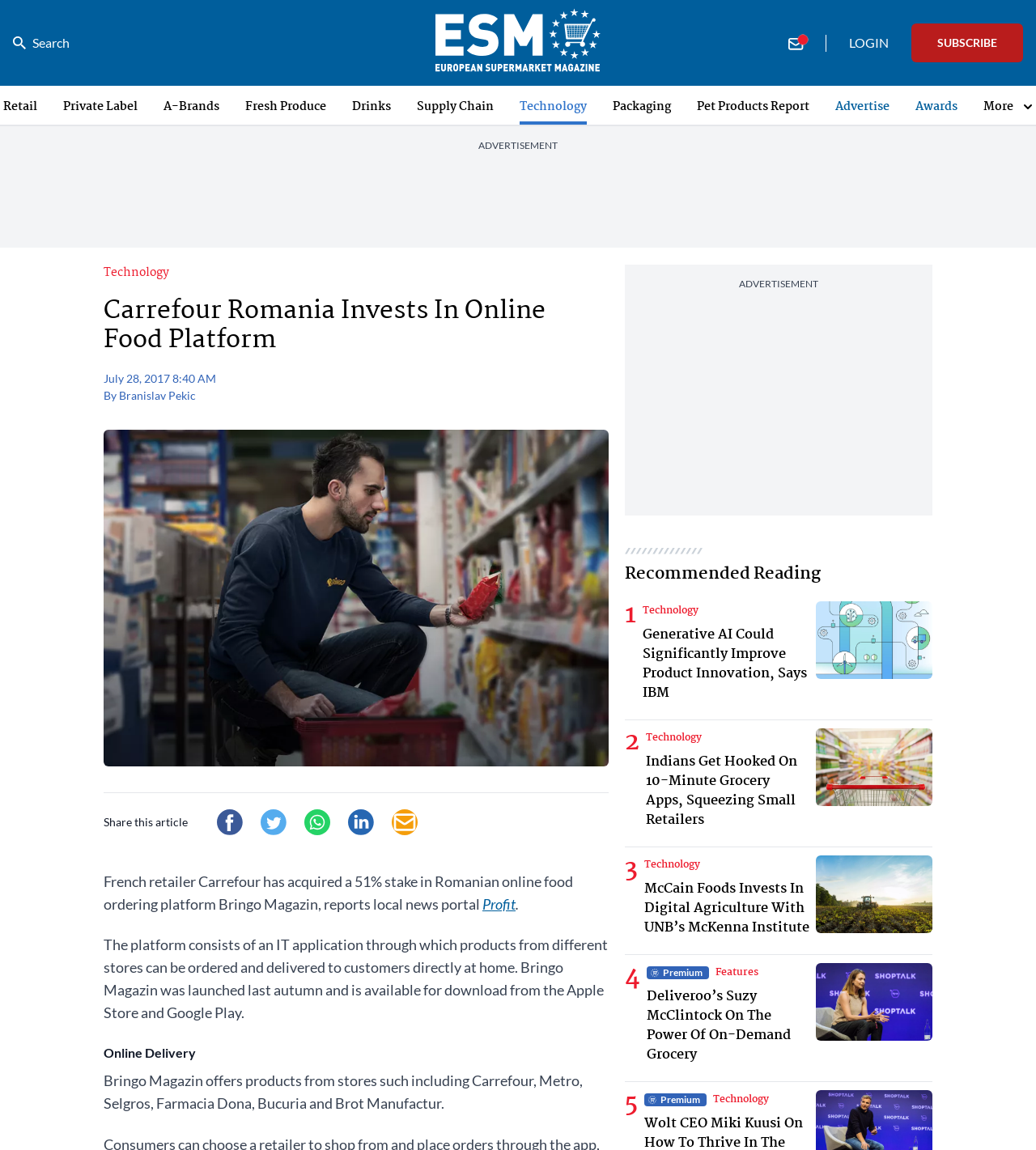What is the author of the article?
Please ensure your answer is as detailed and informative as possible.

The answer can be found in the article content, where it is mentioned that the article is 'By Branislav Pekic'.